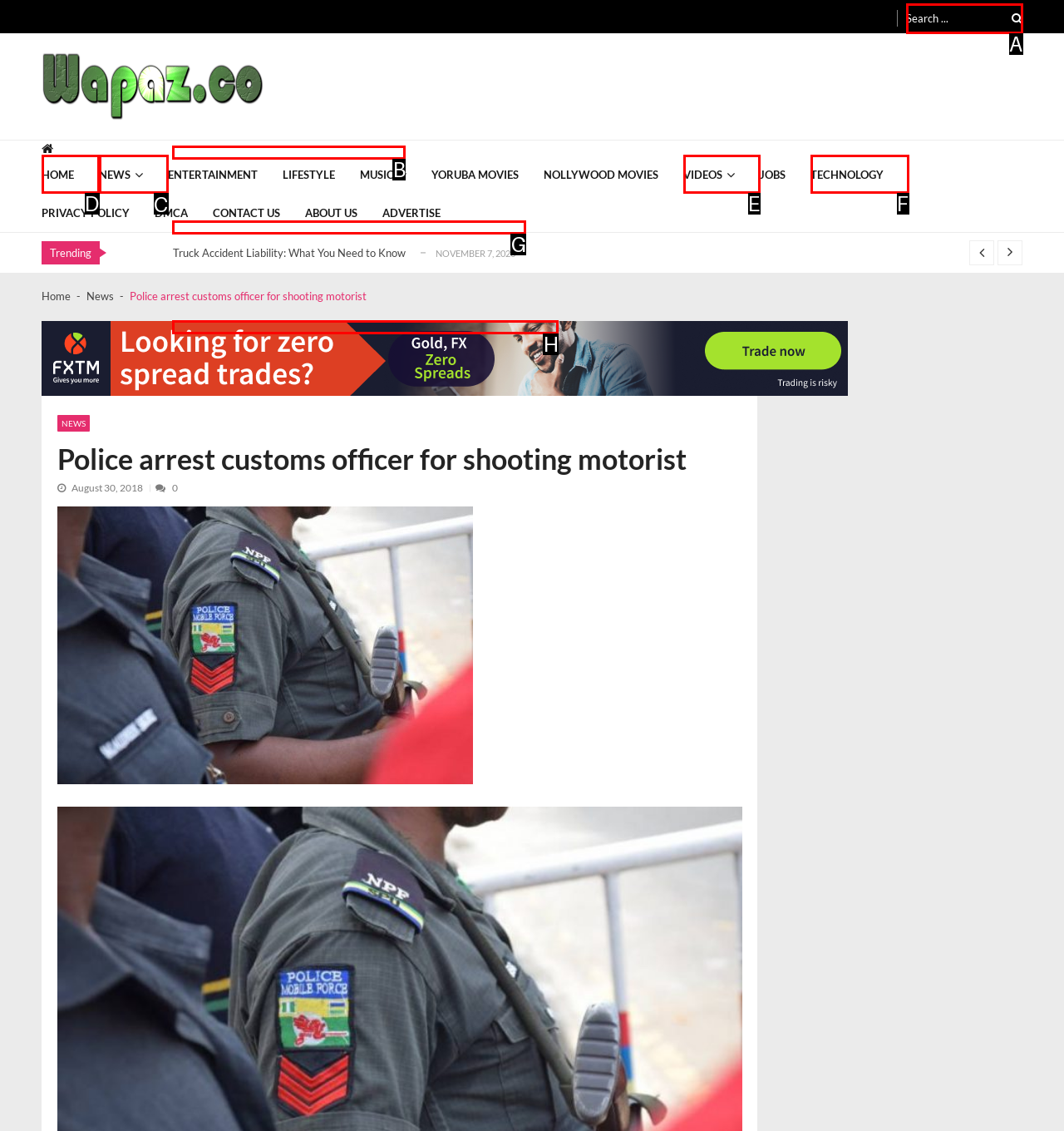Figure out which option to click to perform the following task: Click on the 'NEWS' link
Provide the letter of the correct option in your response.

C